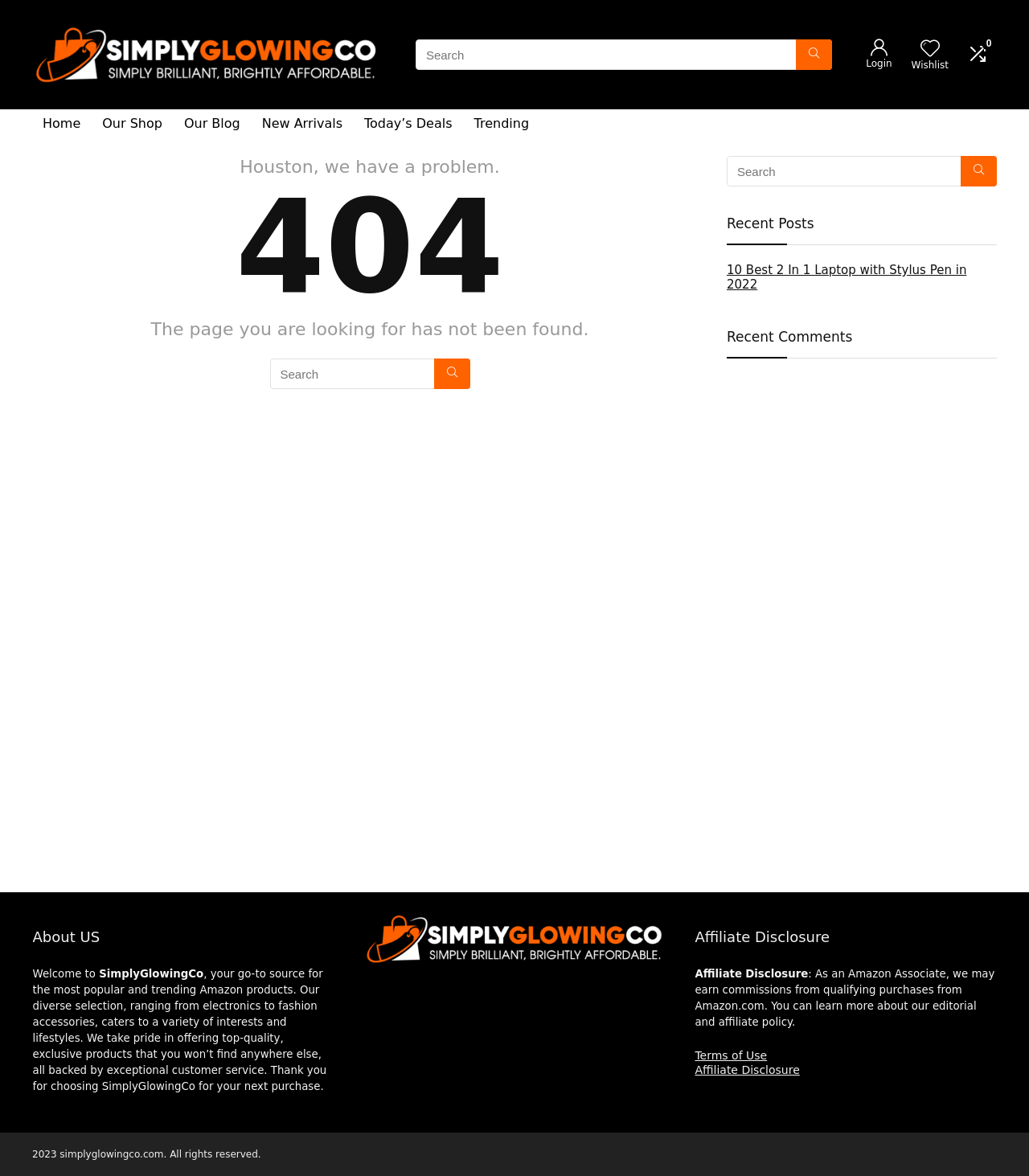Provide the bounding box coordinates of the HTML element described by the text: "GET SPECIAL OFFER". The coordinates should be in the format [left, top, right, bottom] with values between 0 and 1.

None